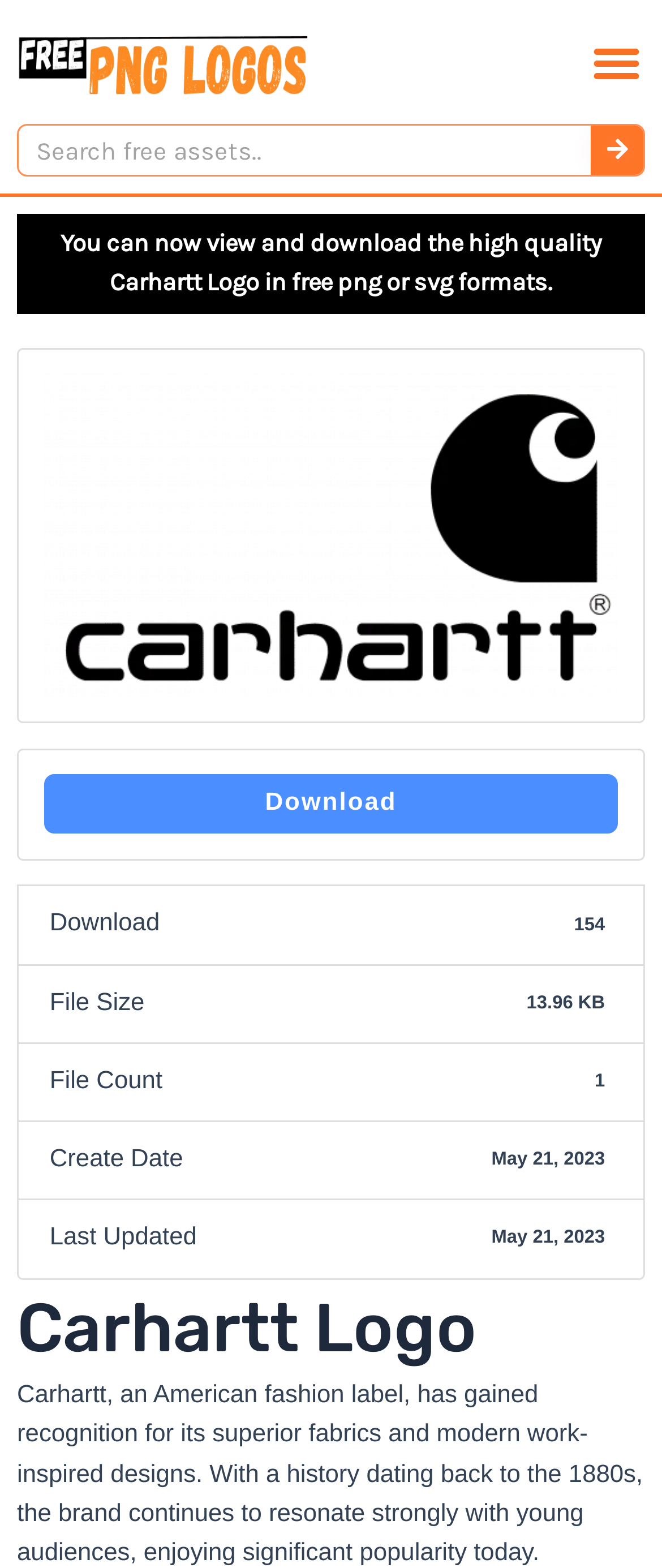What is the format of the downloadable logo?
Using the information from the image, provide a comprehensive answer to the question.

I found the format information by looking at the text above the logo image, which mentions 'You can now view and download the high quality Carhartt Logo in free png or svg formats.' This indicates that the downloadable logo is available in PNG or SVG formats.